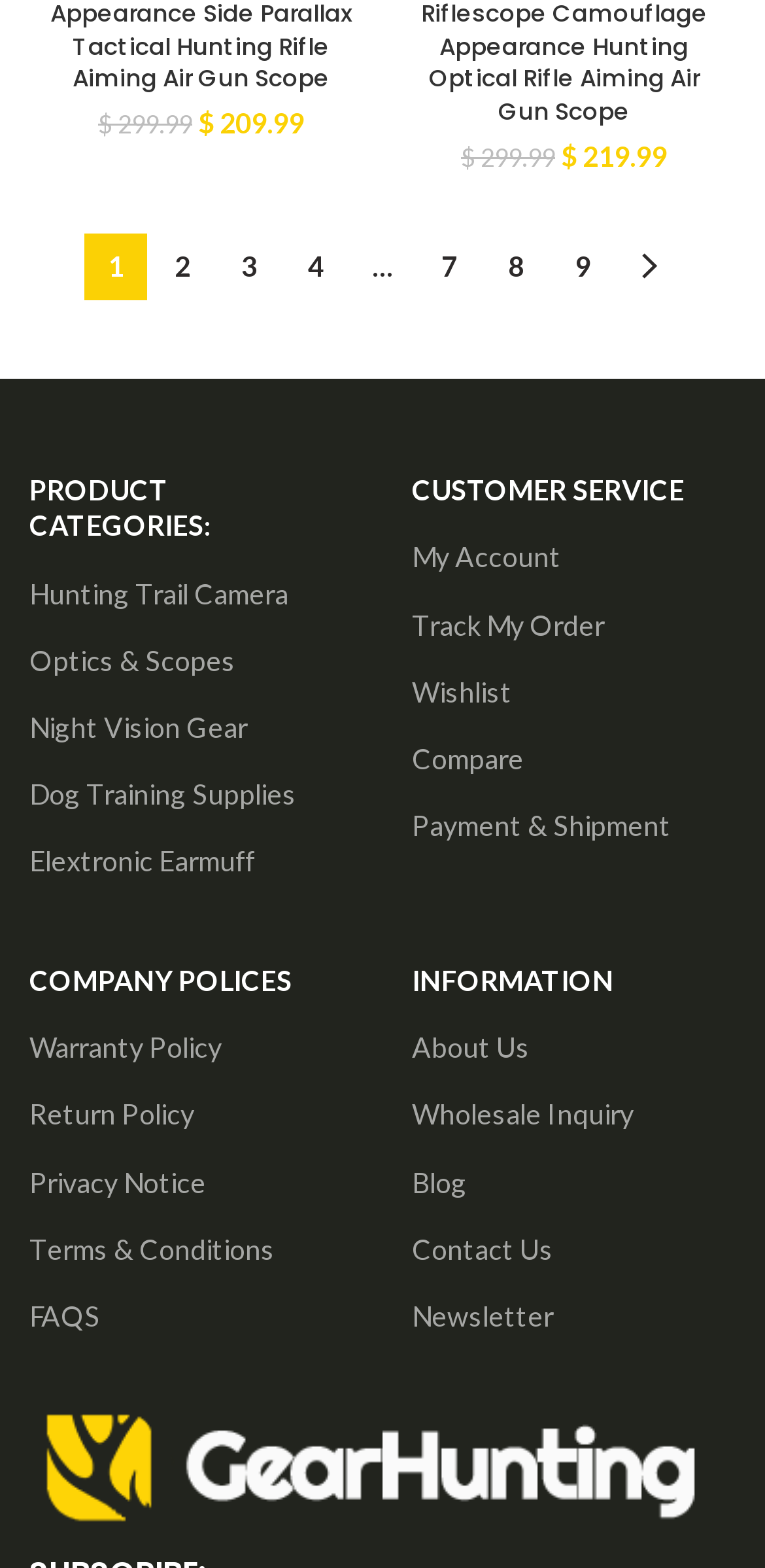Given the element description: "Dog Training Supplies", predict the bounding box coordinates of this UI element. The coordinates must be four float numbers between 0 and 1, given as [left, top, right, bottom].

[0.038, 0.486, 0.462, 0.529]